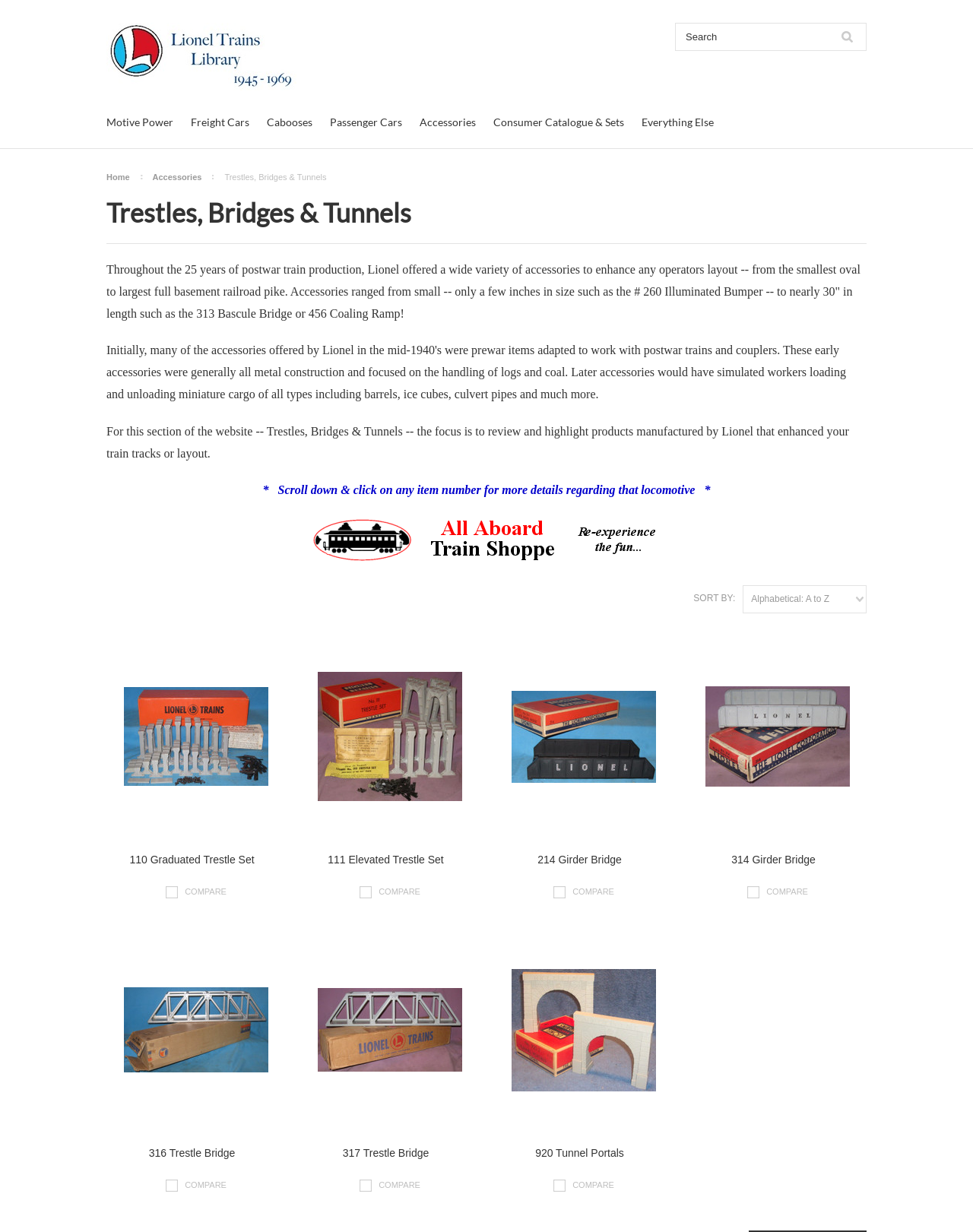Determine the bounding box coordinates of the element that should be clicked to execute the following command: "Search for accessories".

[0.695, 0.019, 0.851, 0.041]